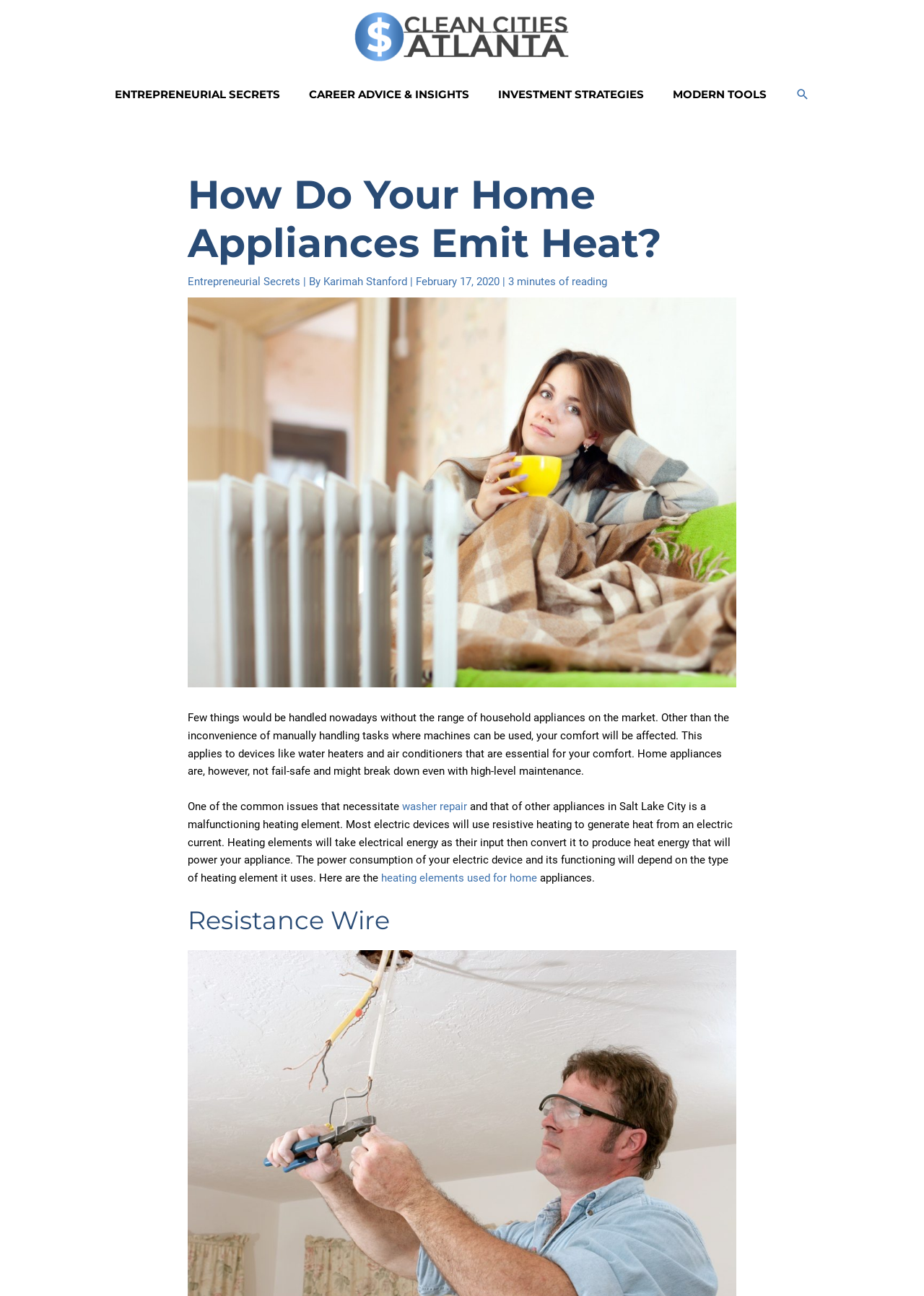Show the bounding box coordinates of the region that should be clicked to follow the instruction: "Read the article 'Entrepreneurial Secrets'."

[0.203, 0.212, 0.325, 0.222]